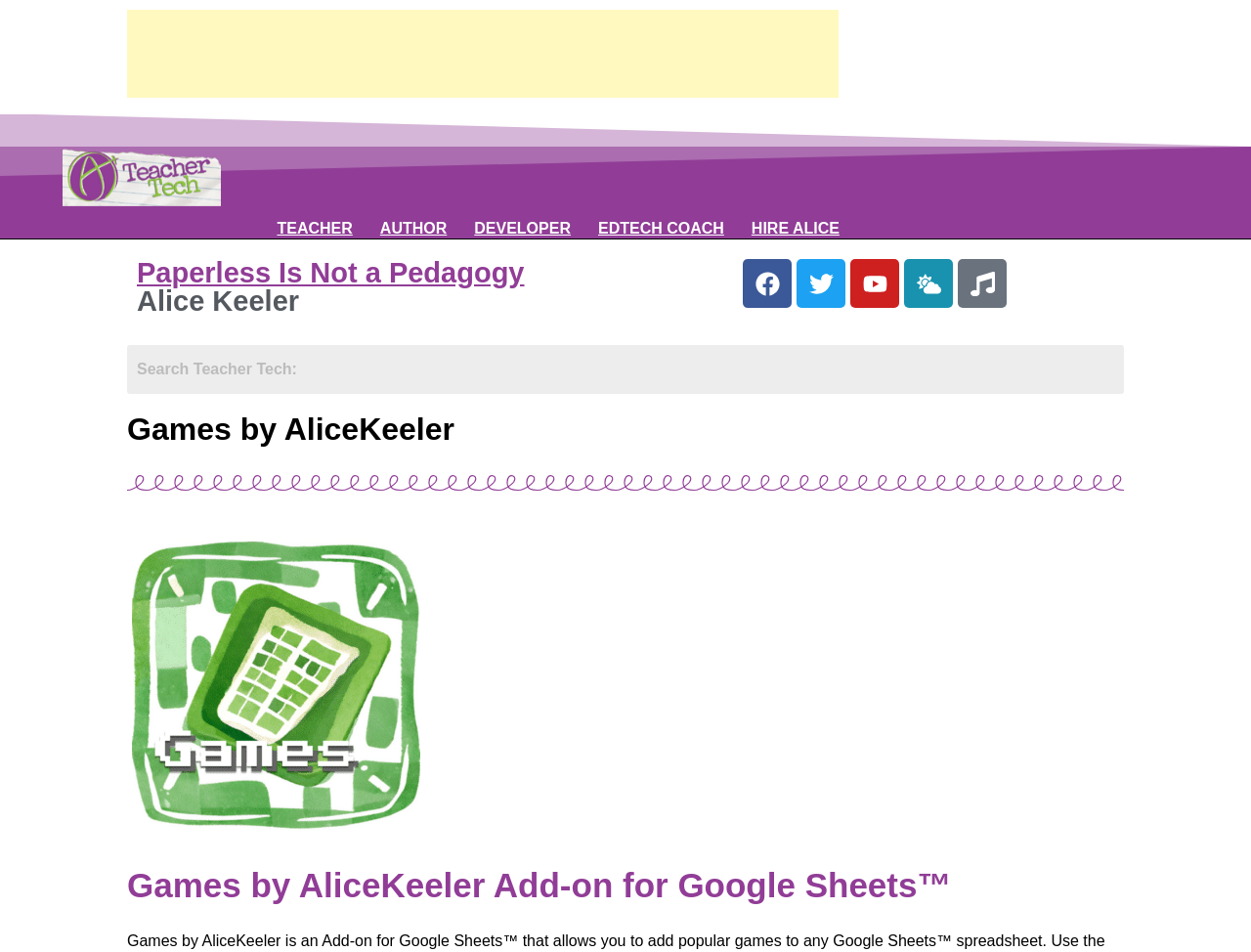Answer with a single word or phrase: 
Is the search box multiselectable?

No